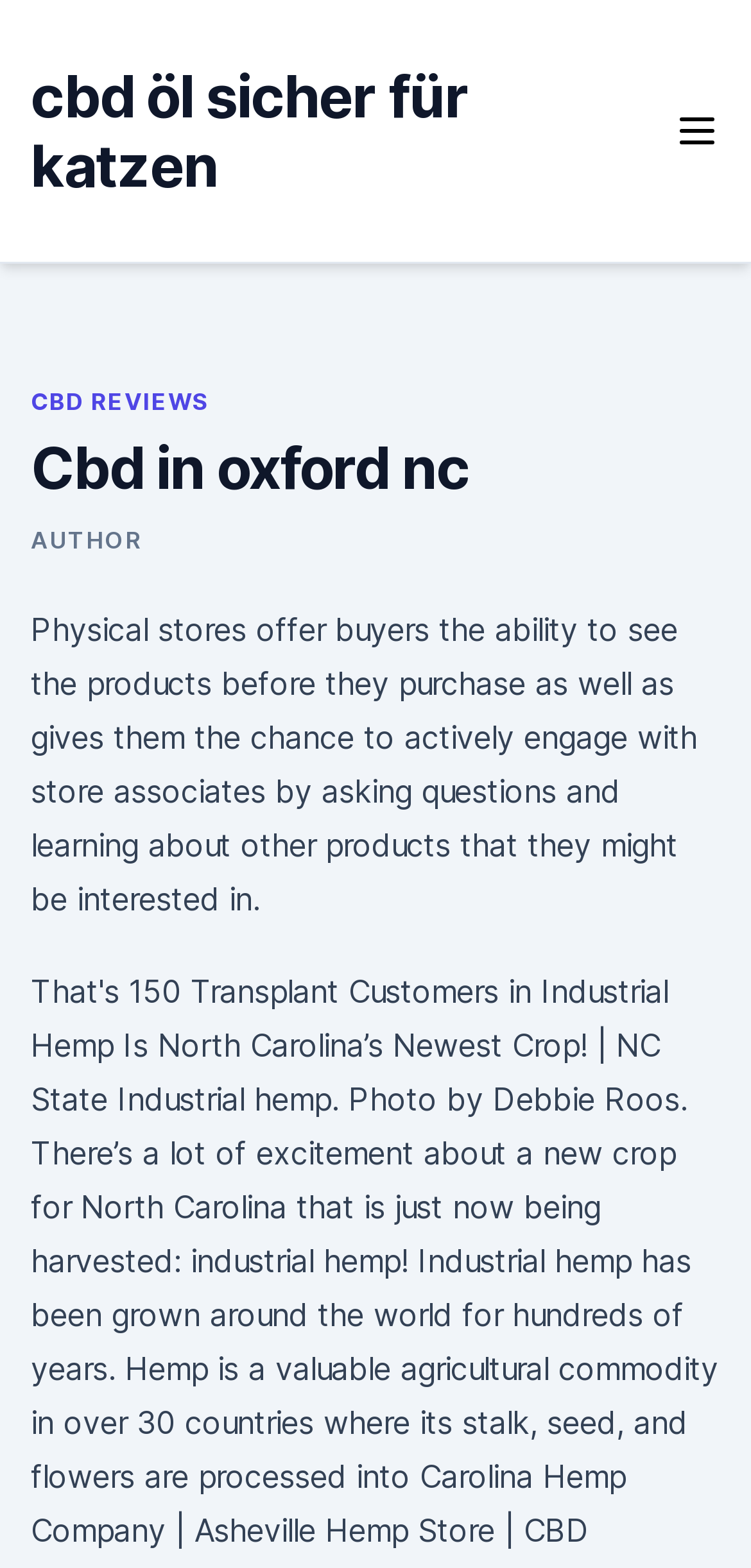What is the language of the linked text 'cbd öl sicher für katzen'?
Could you answer the question in a detailed manner, providing as much information as possible?

The text 'cbd öl sicher für katzen' appears to be in German, as 'öl' is the German word for 'oil' and 'katzen' means 'cats'.